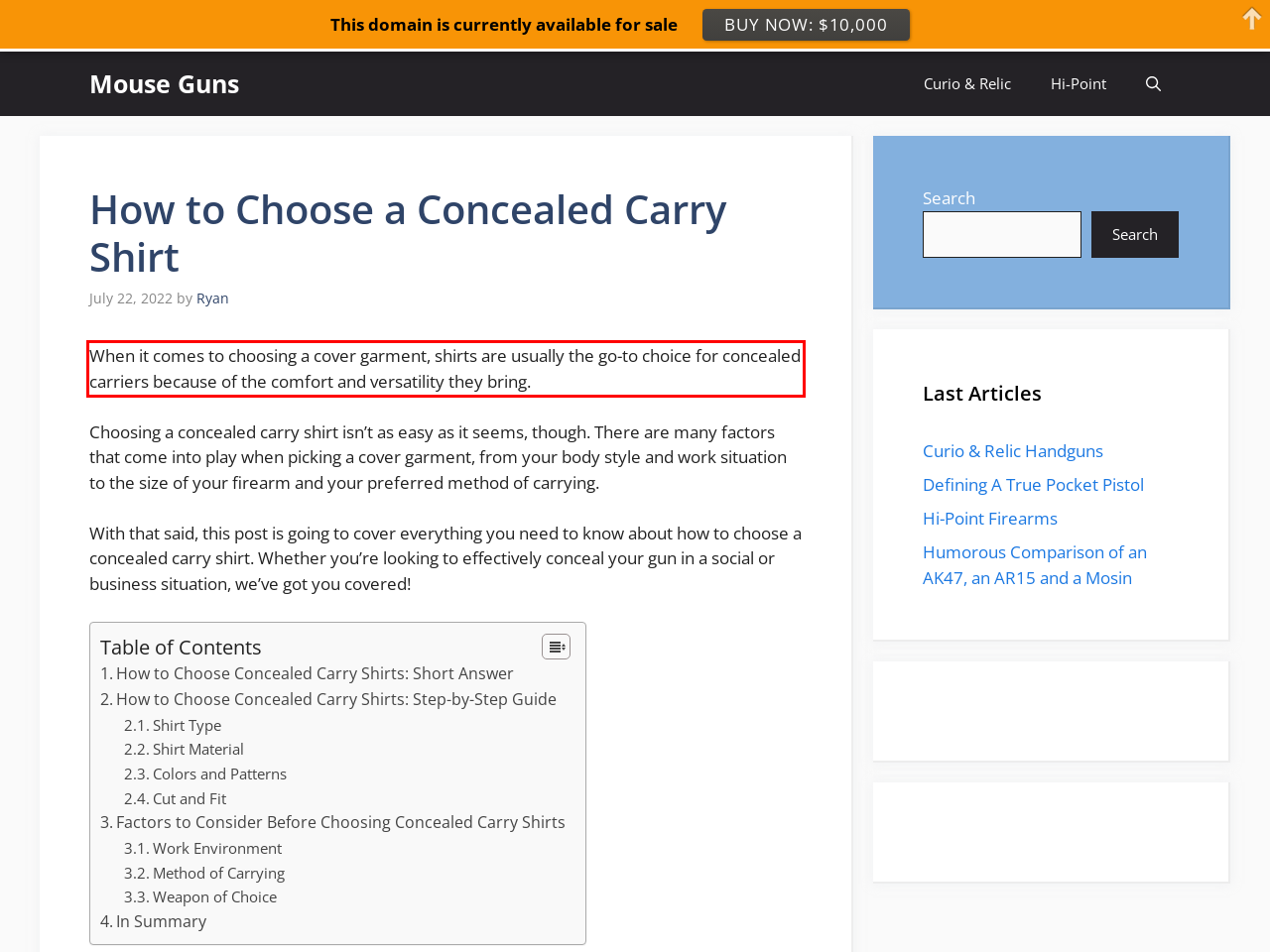Given a screenshot of a webpage, locate the red bounding box and extract the text it encloses.

When it comes to choosing a cover garment, shirts are usually the go-to choice for concealed carriers because of the comfort and versatility they bring.